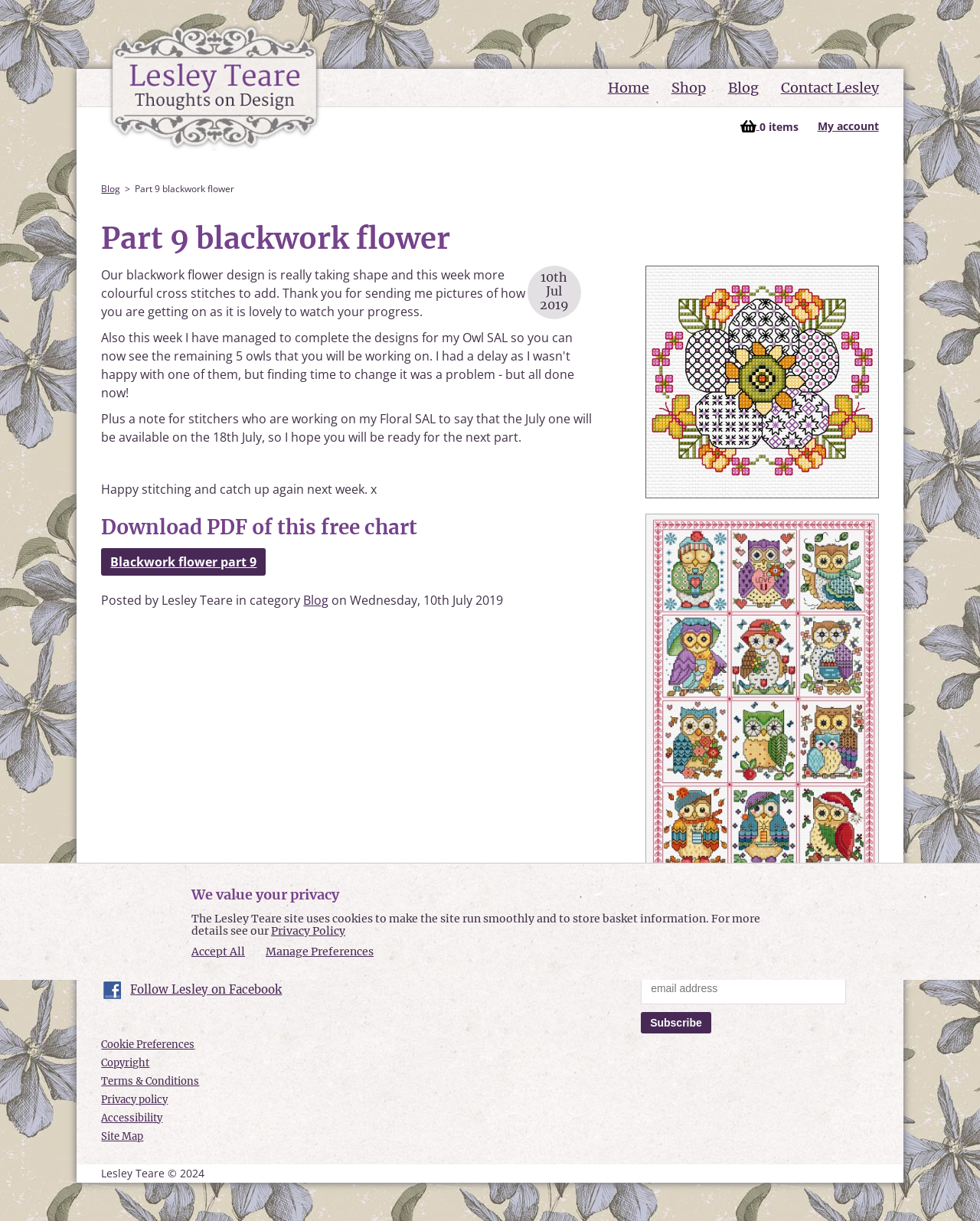Answer this question using a single word or a brief phrase:
What is the purpose of the textbox?

Join Lesley's mailing list